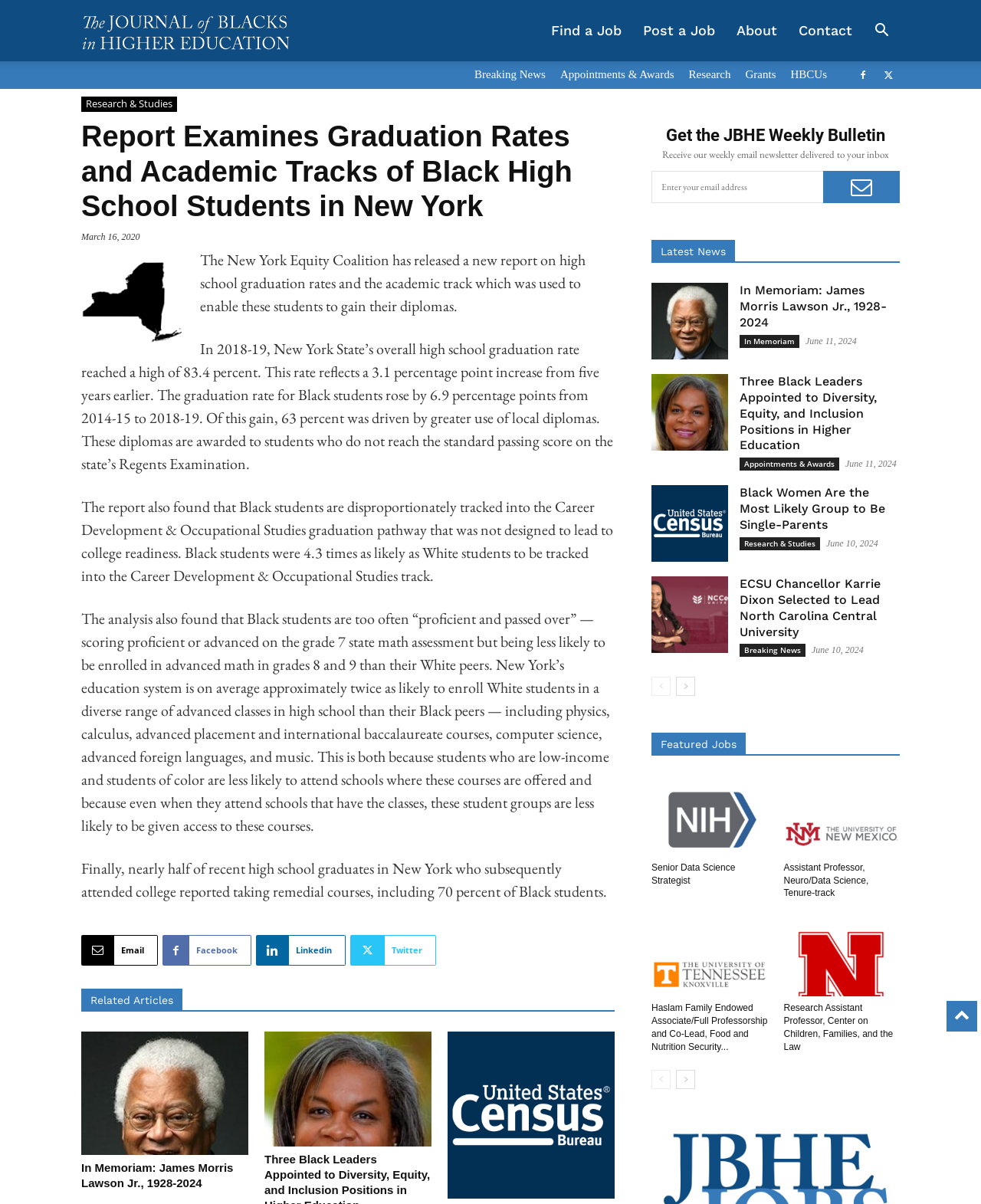Please extract and provide the main headline of the webpage.

Report Examines Graduation Rates and Academic Tracks of Black High School Students in New York